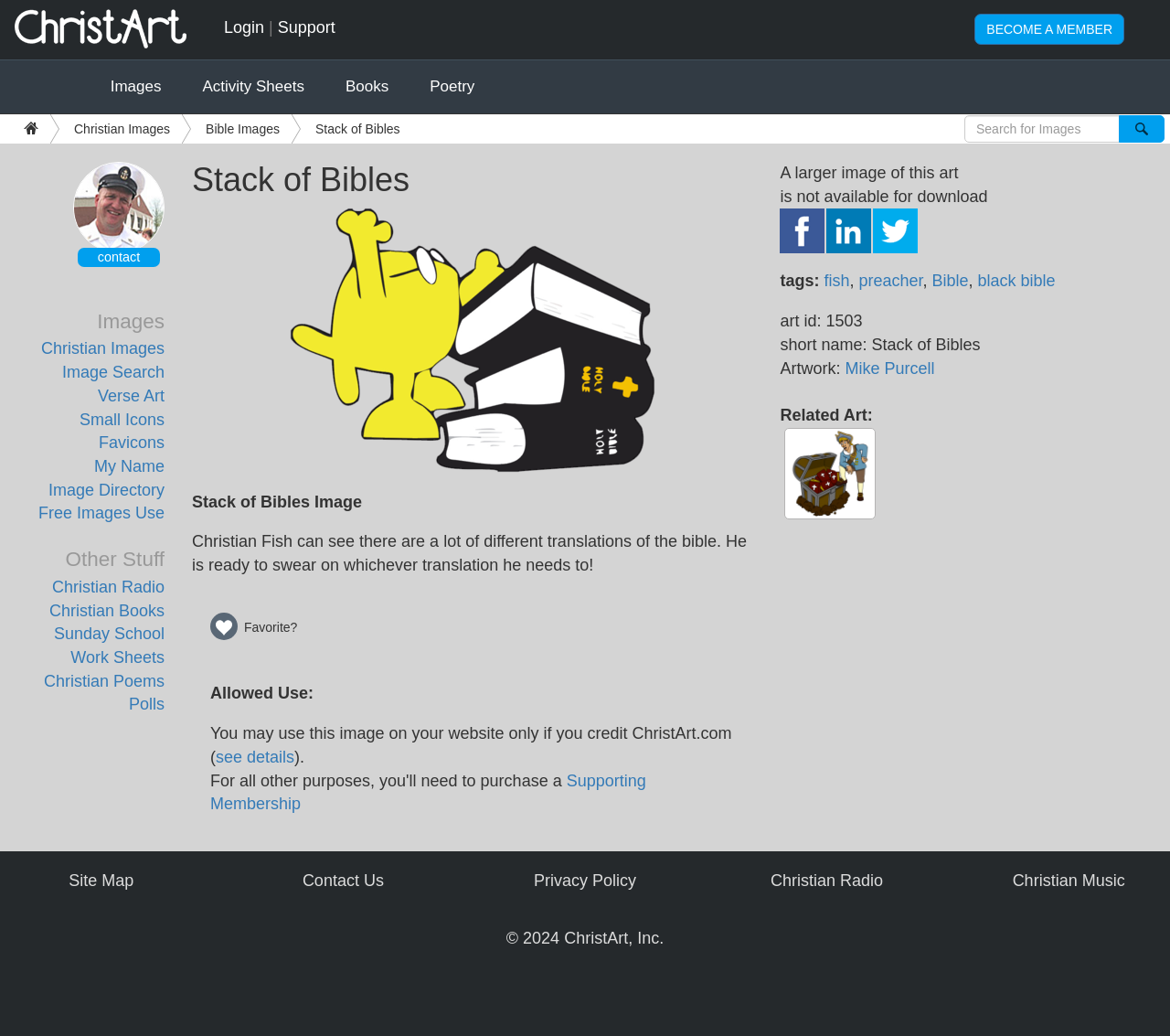Could you highlight the region that needs to be clicked to execute the instruction: "Contact Us"?

[0.066, 0.24, 0.137, 0.258]